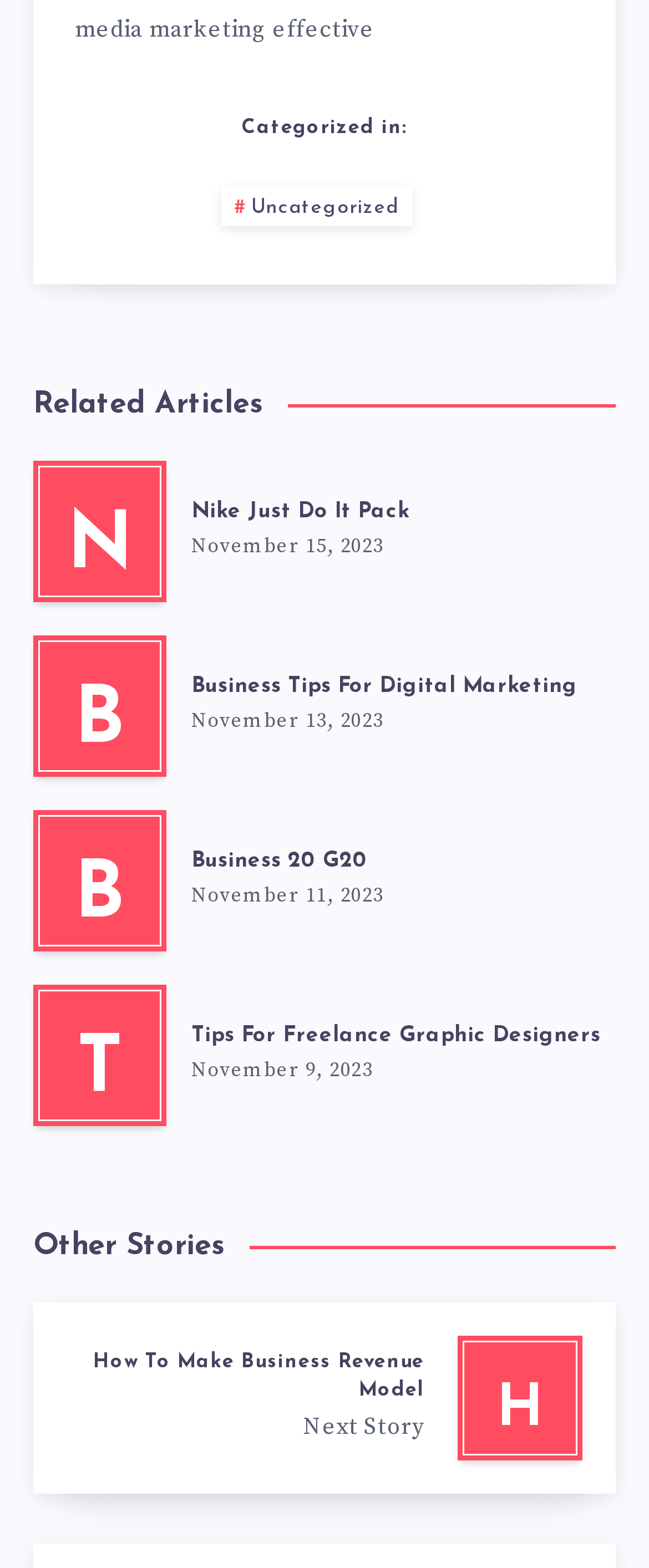Given the description of a UI element: "Business 20 G20", identify the bounding box coordinates of the matching element in the webpage screenshot.

[0.295, 0.542, 0.567, 0.561]